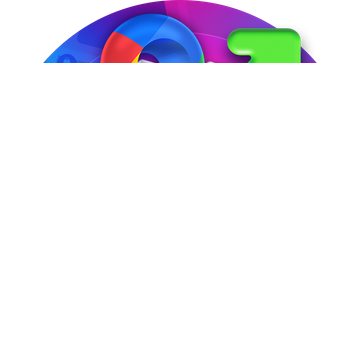What is the focus of the image's modern aesthetic?
Give a one-word or short-phrase answer derived from the screenshot.

Innovation and marketing strategies